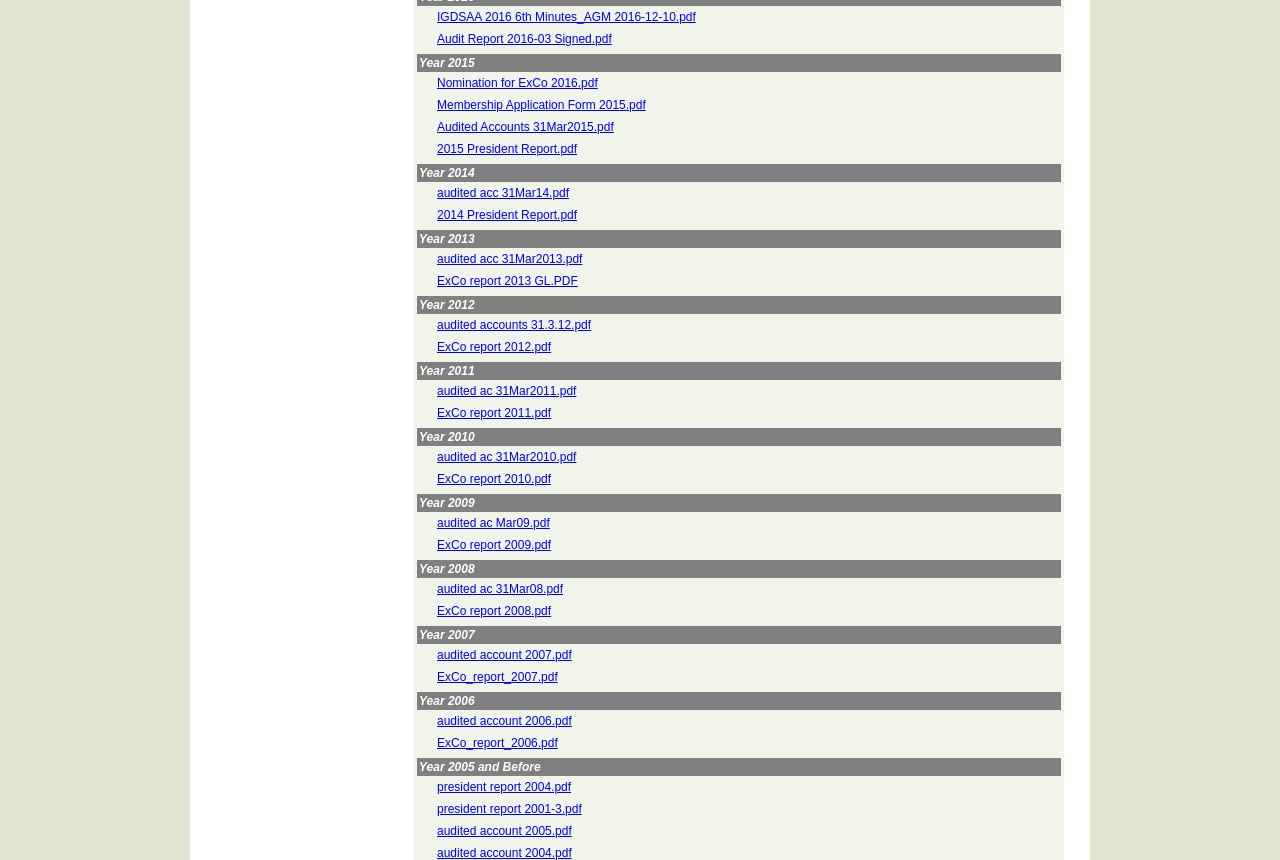Identify the bounding box coordinates of the specific part of the webpage to click to complete this instruction: "access Membership Application Form 2015.pdf".

[0.341, 0.114, 0.505, 0.13]